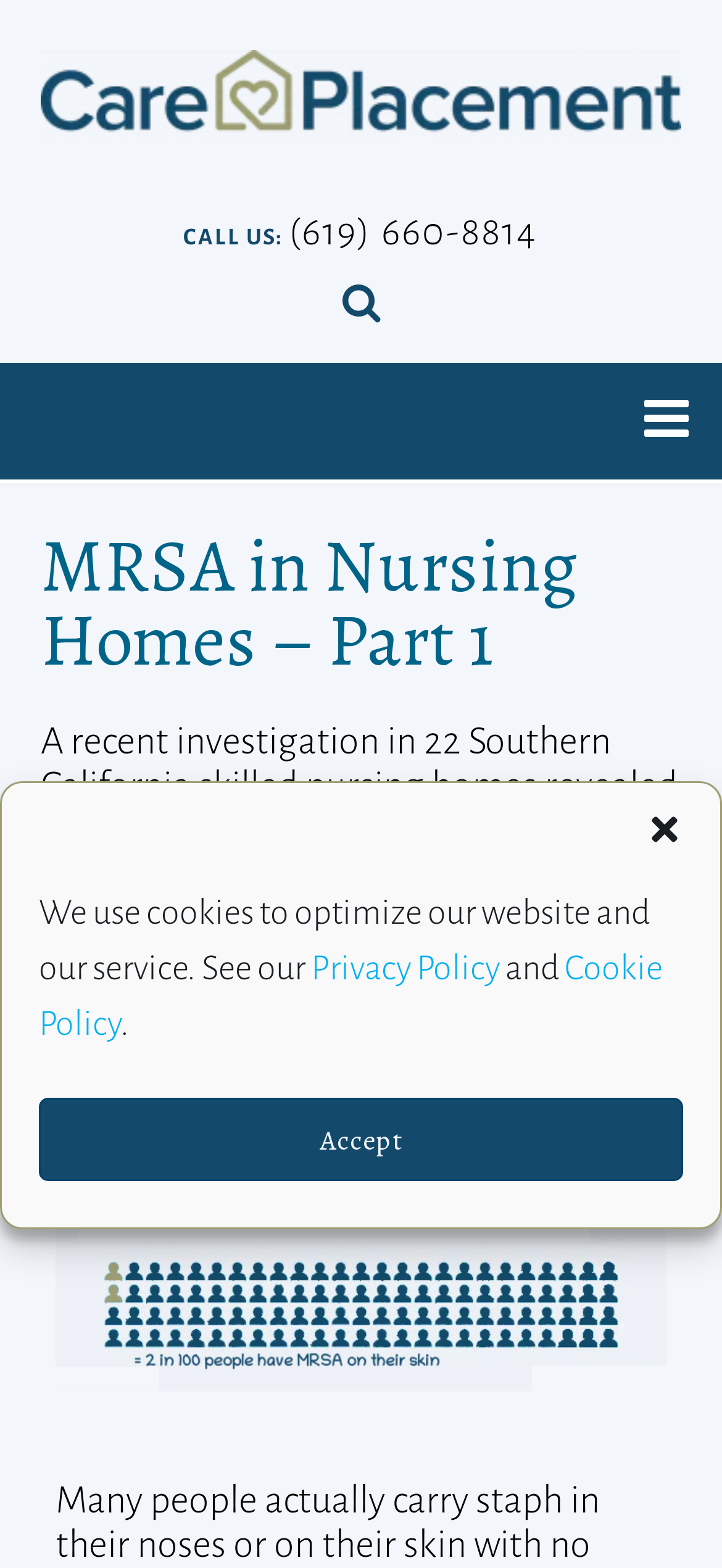Carefully observe the image and respond to the question with a detailed answer:
How many Southern California skilled nursing homes were investigated?

I found this answer by reading the text under the main heading, which mentions a recent investigation in 22 Southern California skilled nursing homes.